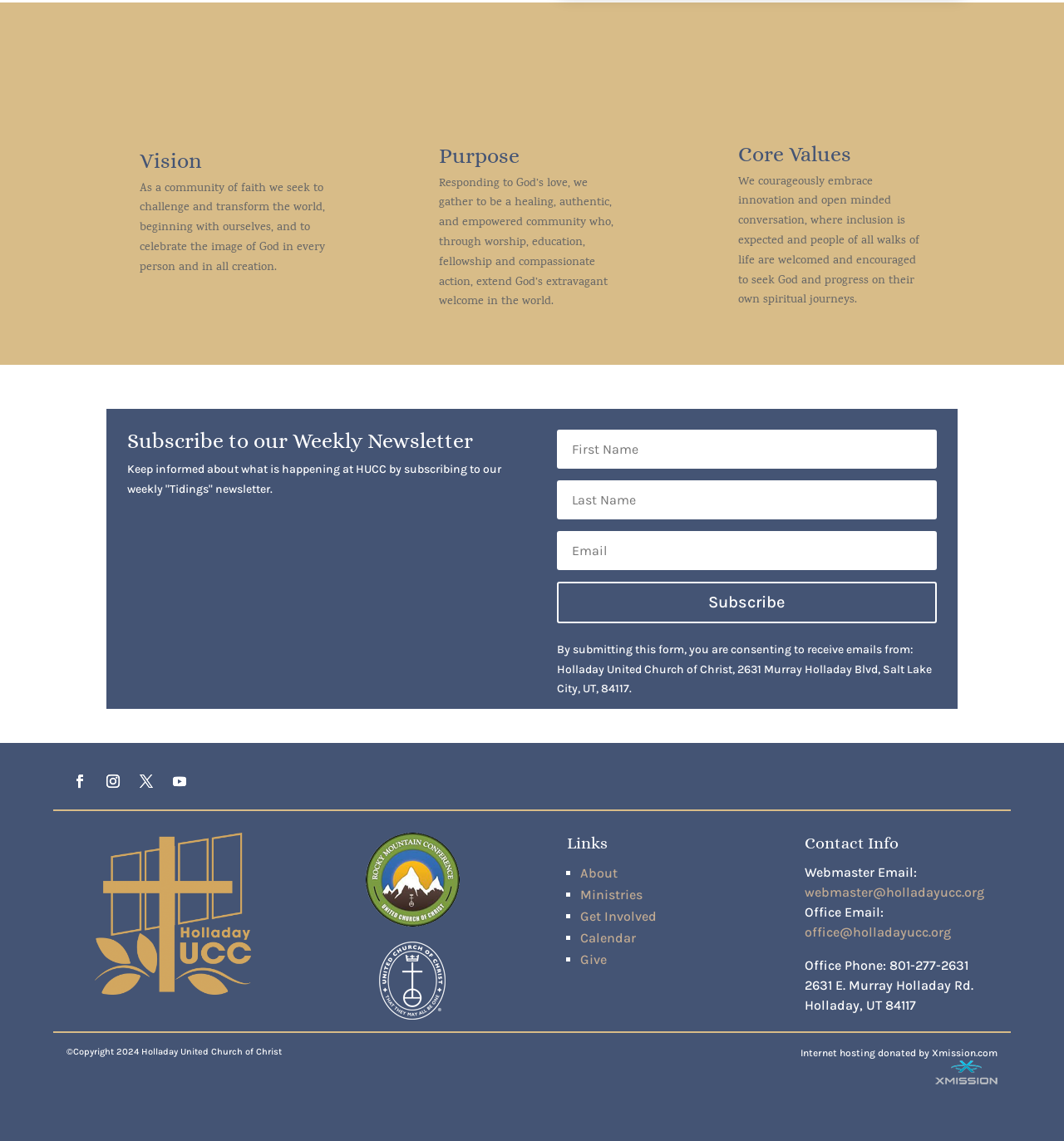Please determine the bounding box coordinates of the section I need to click to accomplish this instruction: "Read about Mustard Insights".

None